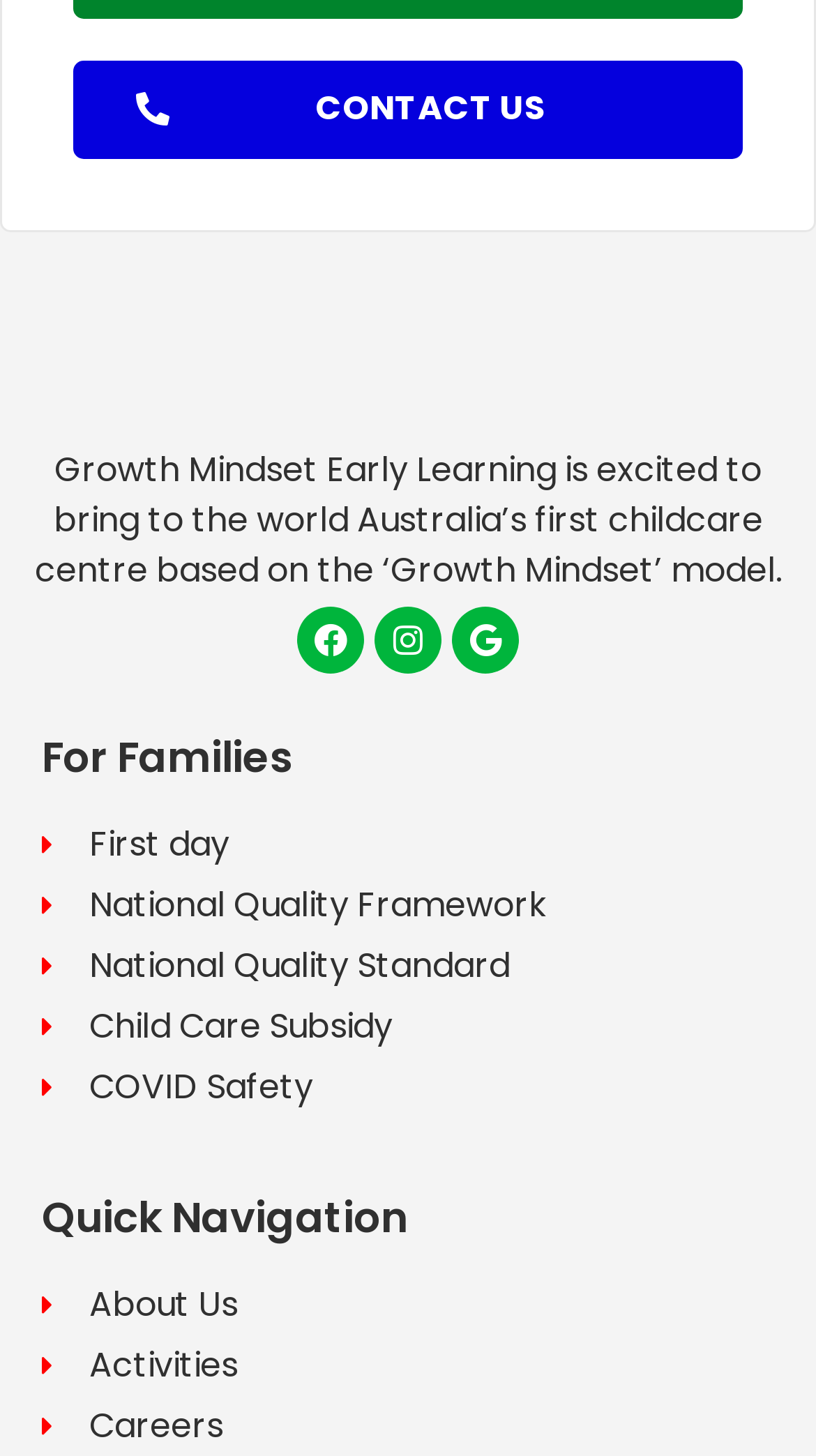Please specify the bounding box coordinates of the area that should be clicked to accomplish the following instruction: "Learn about Growth Mindset Early Learning Center". The coordinates should consist of four float numbers between 0 and 1, i.e., [left, top, right, bottom].

[0.115, 0.222, 0.885, 0.298]